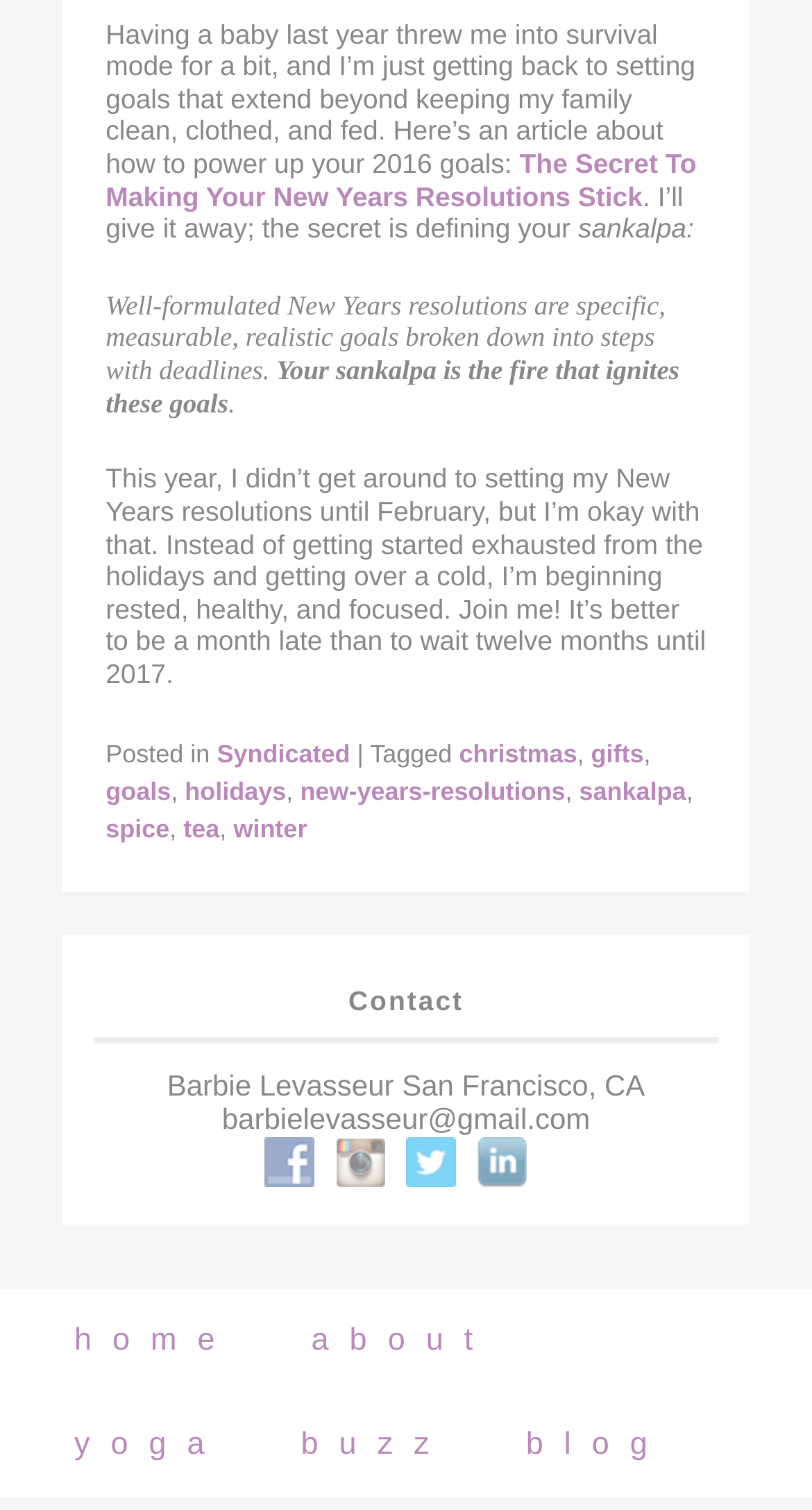Find the bounding box coordinates for the area that must be clicked to perform this action: "Click on the link to read about the secret to making New Year's resolutions stick".

[0.13, 0.098, 0.858, 0.14]